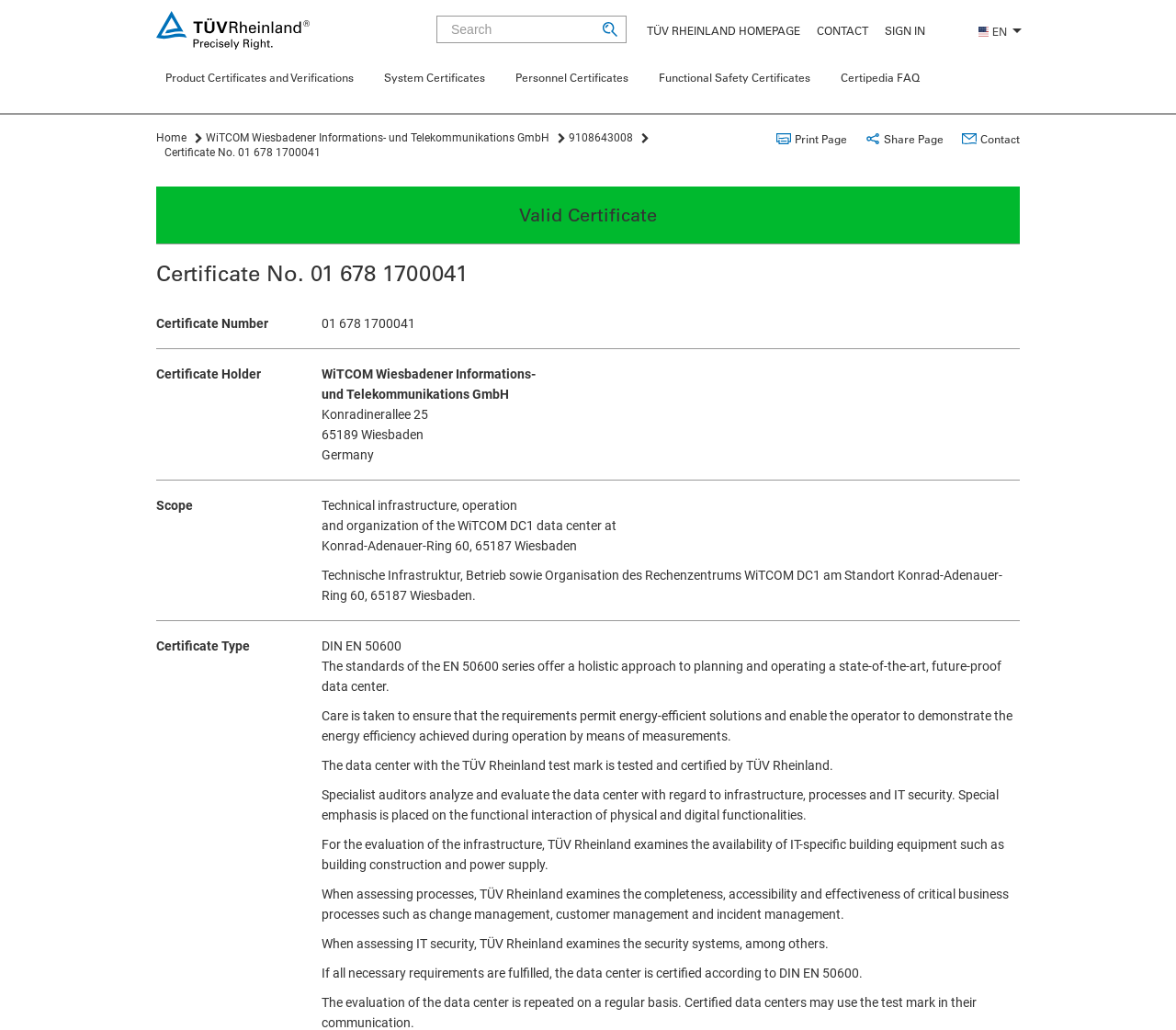Provide a single word or phrase answer to the question: 
What is the location of the data center?

Konrad-Adenauer-Ring 60, 65187 Wiesbaden